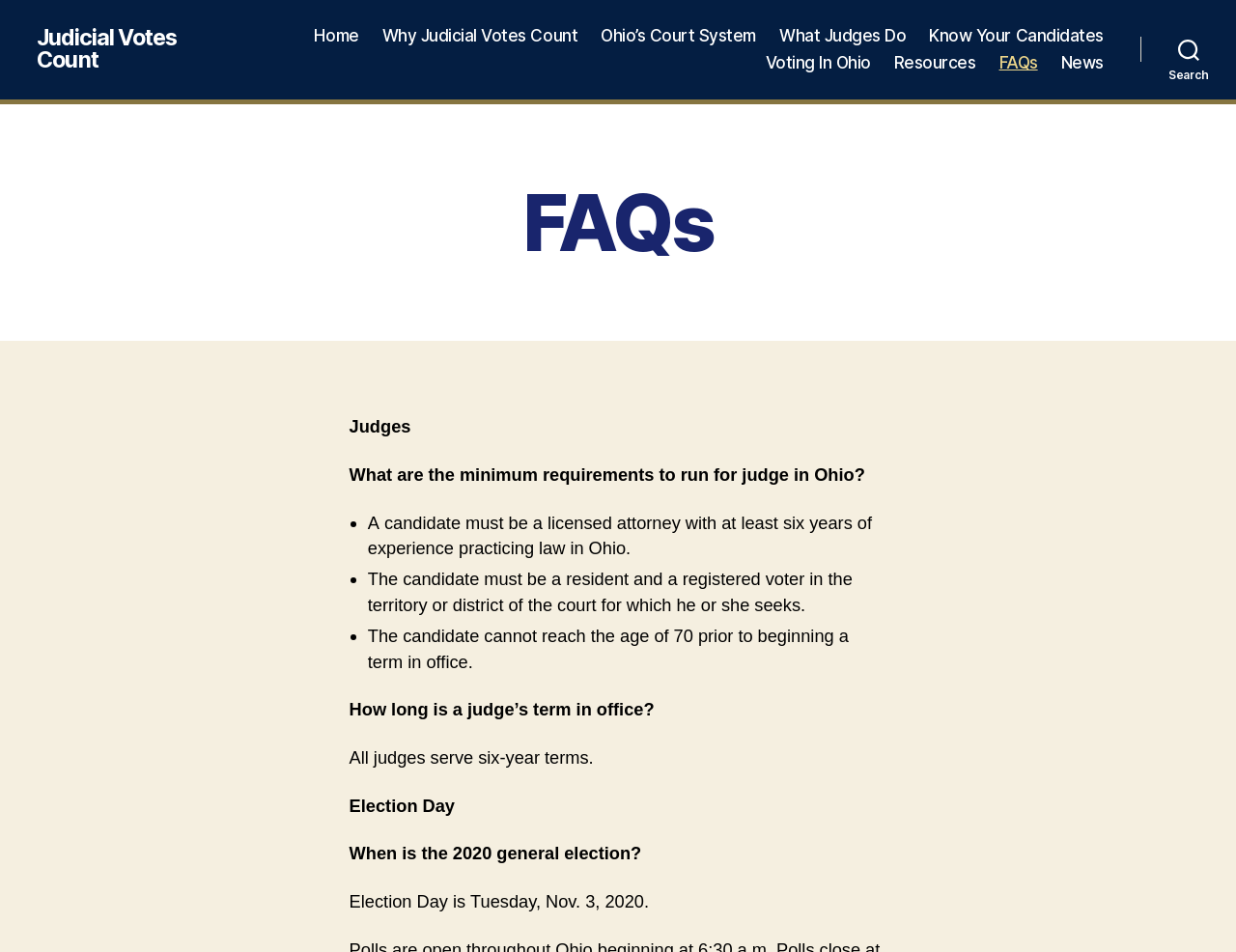Please identify the bounding box coordinates of the region to click in order to complete the given instruction: "View FAQs". The coordinates should be four float numbers between 0 and 1, i.e., [left, top, right, bottom].

[0.808, 0.056, 0.84, 0.077]